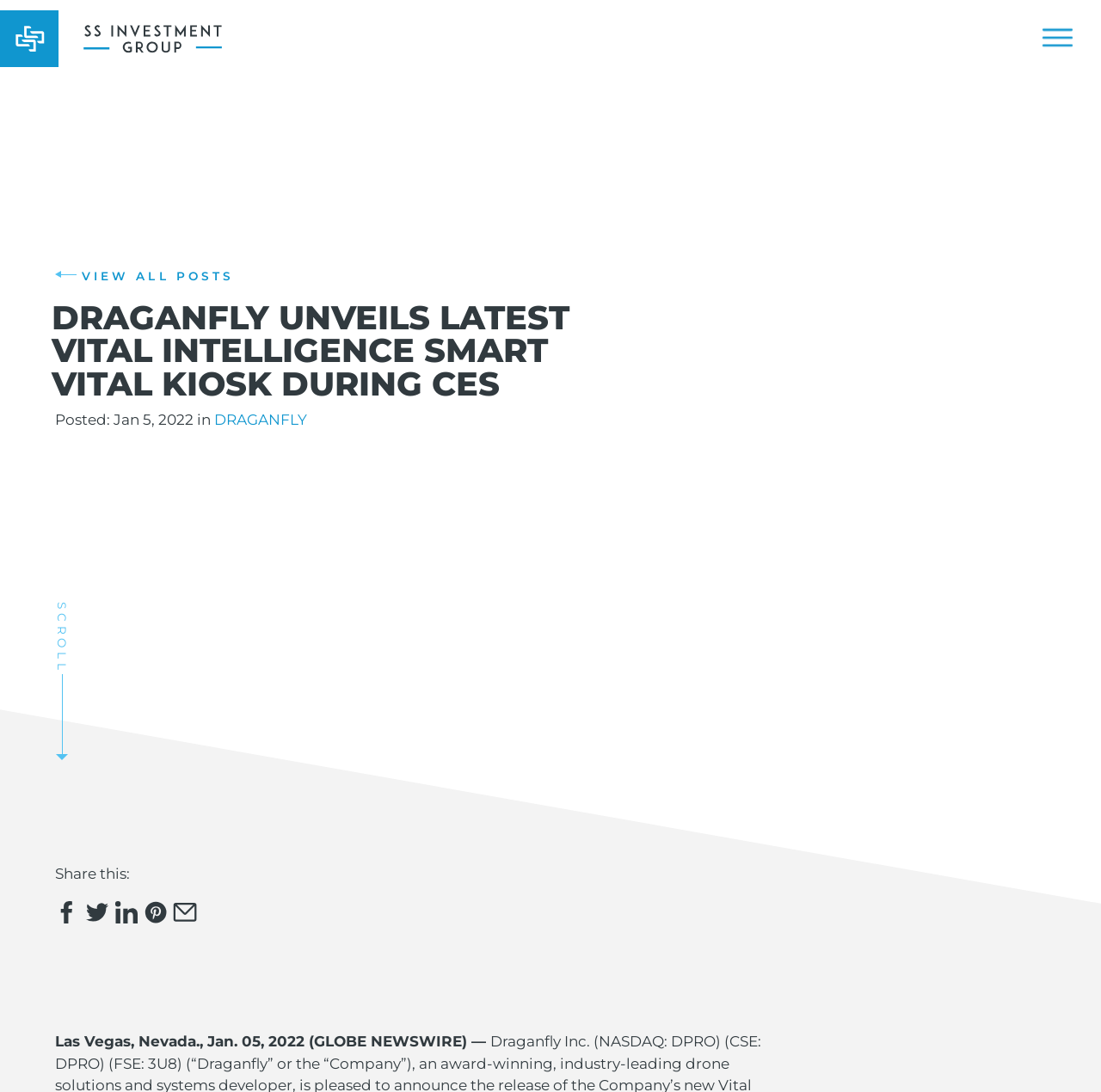Provide an in-depth caption for the webpage.

The webpage appears to be a news article or press release from Draganfly Inc. At the top of the page, there are two small images, one on the left and one on the right. Below these images, there are two links, "NEWS AND UPDATES SEE THE LATEST" and "CONTACT GET IN TOUCH", positioned side by side, taking up almost the entire width of the page.

On the right side of the page, near the top, there is a button with no text. Below the button, there is a link "VIEW ALL POSTS". The main heading of the article, "DRAGANFLY UNVEILS LATEST VITAL INTELLIGENCE SMART VITAL KIOSK DURING CES", is centered on the page.

Below the heading, there is a paragraph of text that starts with "Posted: Jan 5, 2022 in" and includes a link to "DRAGANFLY". Further down, there is a link "SCROLL" with a dropdown menu that contains social media links, including Facebook, Twitter, Linkedin, Pinterest, and Mail, each with its corresponding logo.

At the very bottom of the page, there is a block of text that appears to be the main content of the article, starting with "Las Vegas, Nevada., Jan. 05, 2022 (GLOBE NEWSWIRE) —".